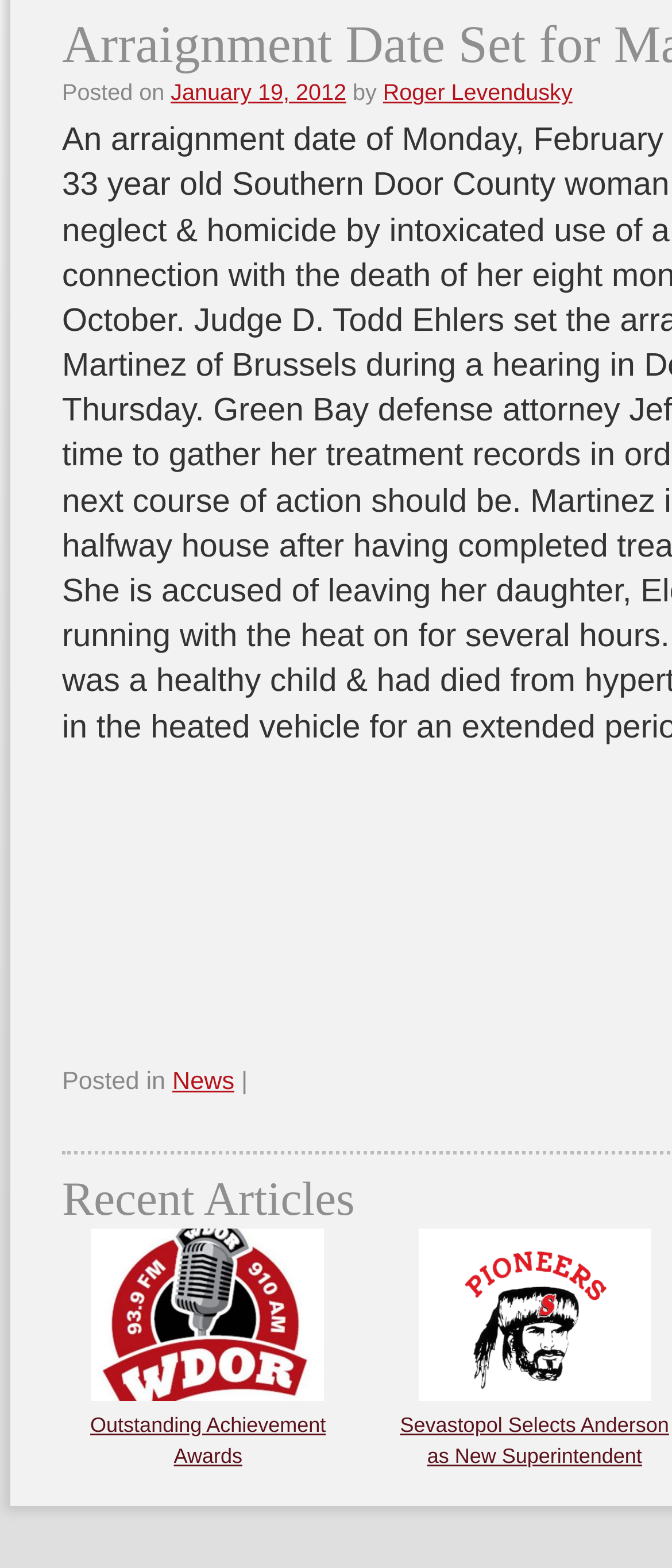Locate the UI element described by parent_node: Outstanding Achievement Awards and provide its bounding box coordinates. Use the format (top-left x, top-left y, bottom-right x, bottom-right y) with all values as floating point numbers between 0 and 1.

[0.137, 0.881, 0.483, 0.896]